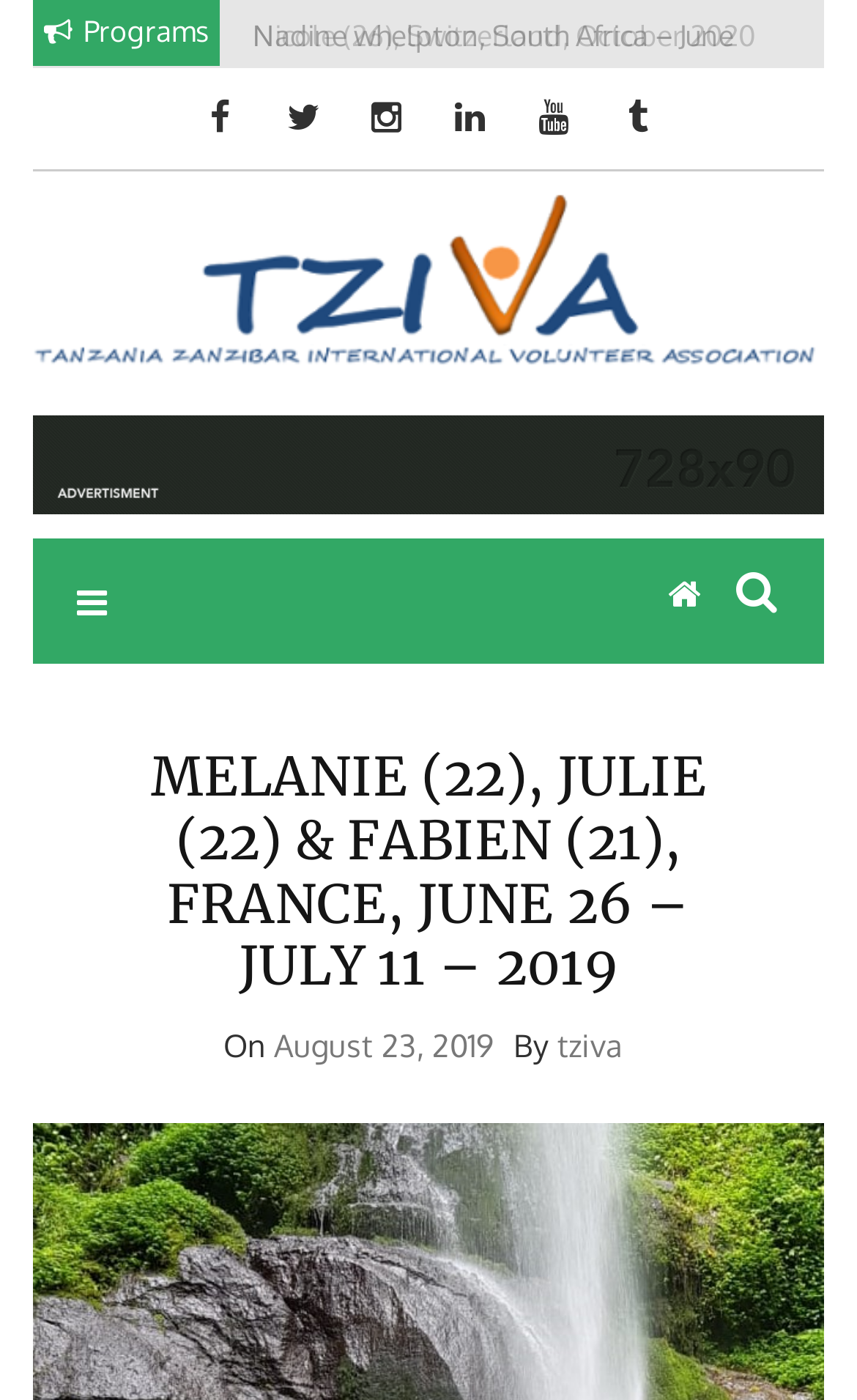Is the button expanded?
Can you offer a detailed and complete answer to this question?

I found the button element [73] with the property 'expanded: False', which indicates that the button is not expanded.